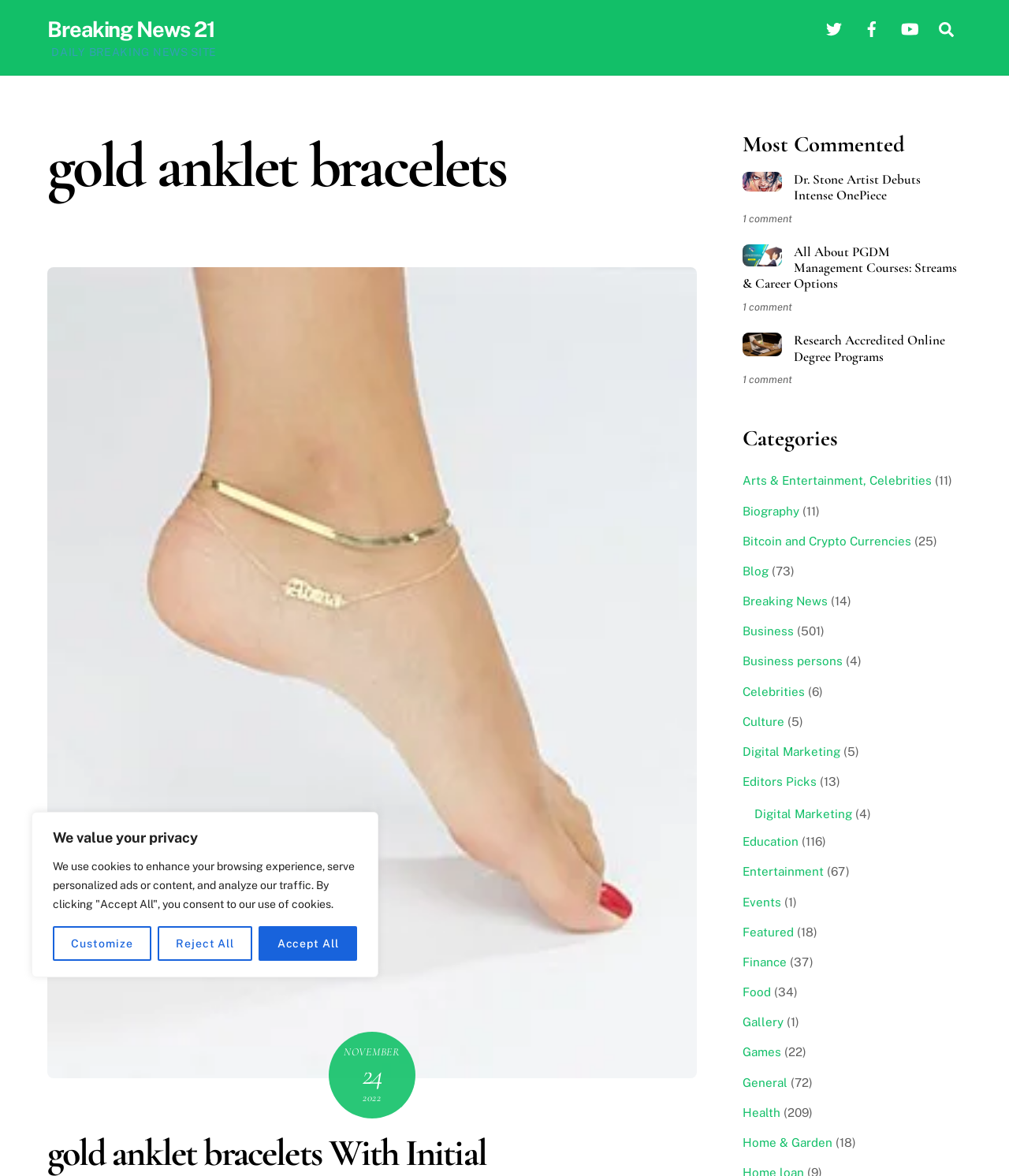Find the headline of the webpage and generate its text content.

gold anklet bracelets